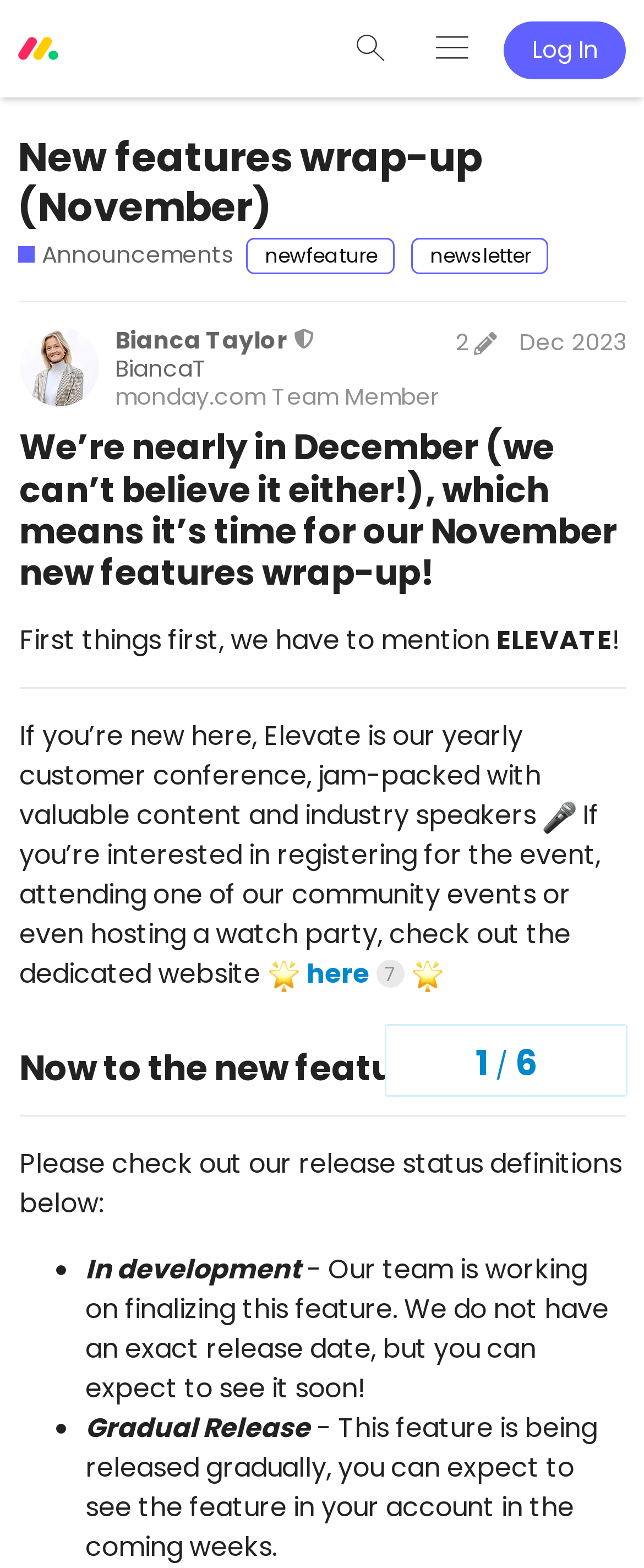Detail the webpage's structure and highlights in your description.

This webpage is a community forum page from monday.com, specifically the "New features wrap-up (November)" section. At the top, there is a header with a link to the "monday Community Forum" and a search bar with a magnifying glass icon. On the right side of the header, there are buttons for logging in and a menu with an icon.

Below the header, there is a heading that reads "New features wrap-up (November)" with a link to the same title. Next to it, there is a link to "Announcements" with a description that says "Be the first to know about new, upcoming, and important announcements and features updates directly from the monday.com team." There is also a list of tags, including "newfeature" and "newsletter".

The main content of the page starts with a topic progress navigation section, which shows the progress of the topic with numbers and a slash. Below it, there is a post from a moderator, Bianca Taylor, with a heading that includes her name, title, and a link to her profile. The post has a heading that reads "We’re nearly in December (we can’t believe it either!), which means it’s time for our November new features wrap-up!" followed by a few paragraphs of text.

The first paragraph mentions ELEVATE, a yearly customer conference, and provides a brief description. The second paragraph talks about registering for the event, attending community events, or hosting a watch party, with a link to a dedicated website. There are also two star icons and a microphone icon in the text.

The next section is headed "Now to the new features!" and is separated from the previous section by a horizontal line. Below it, there is a list of release status definitions, including "In development" and "Gradual Release", each with a brief description. The list is marked with bullet points.